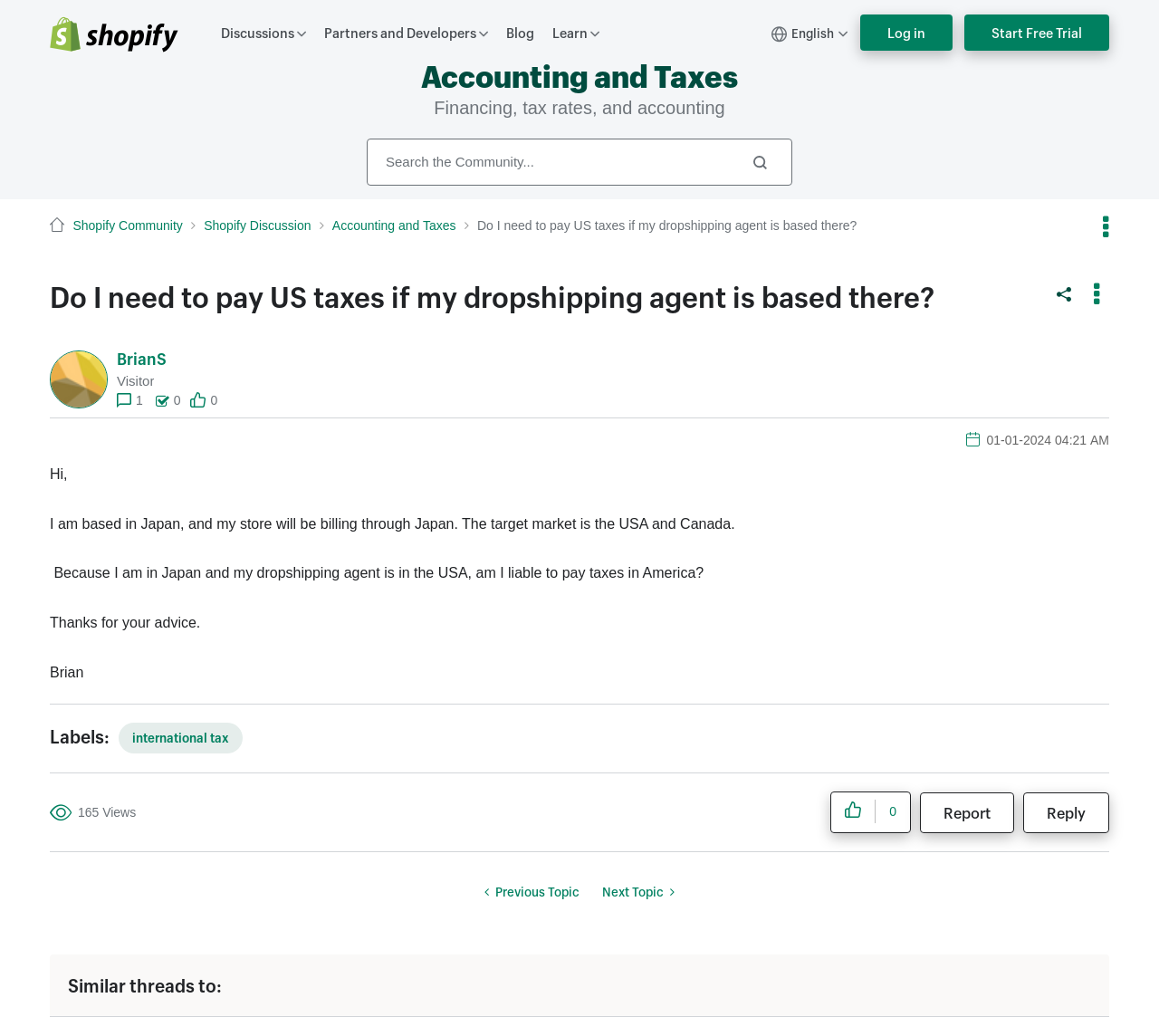How many views does the post have?
Please use the visual content to give a single word or phrase answer.

165